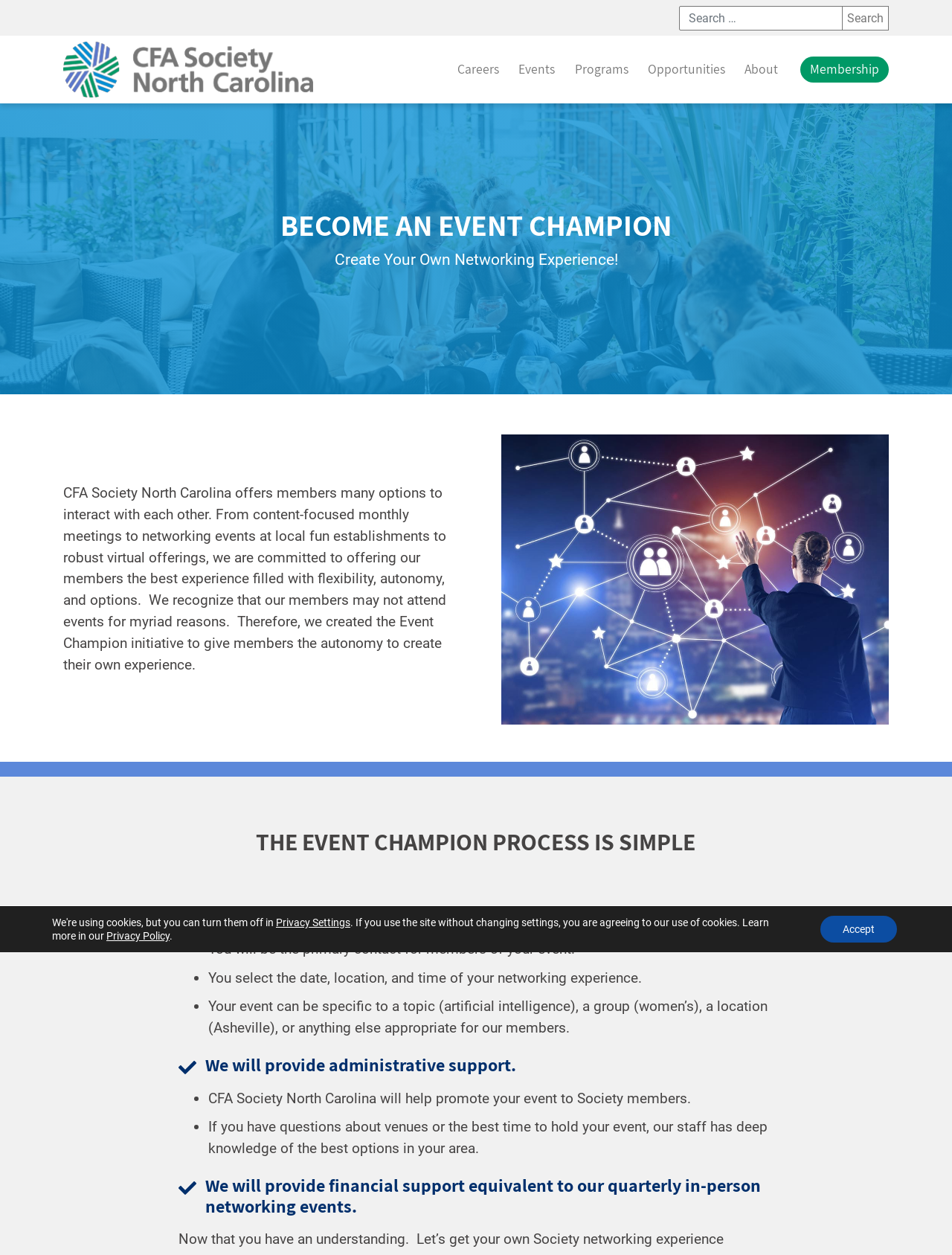What is the main title displayed on this webpage?

BECOME AN EVENT CHAMPION